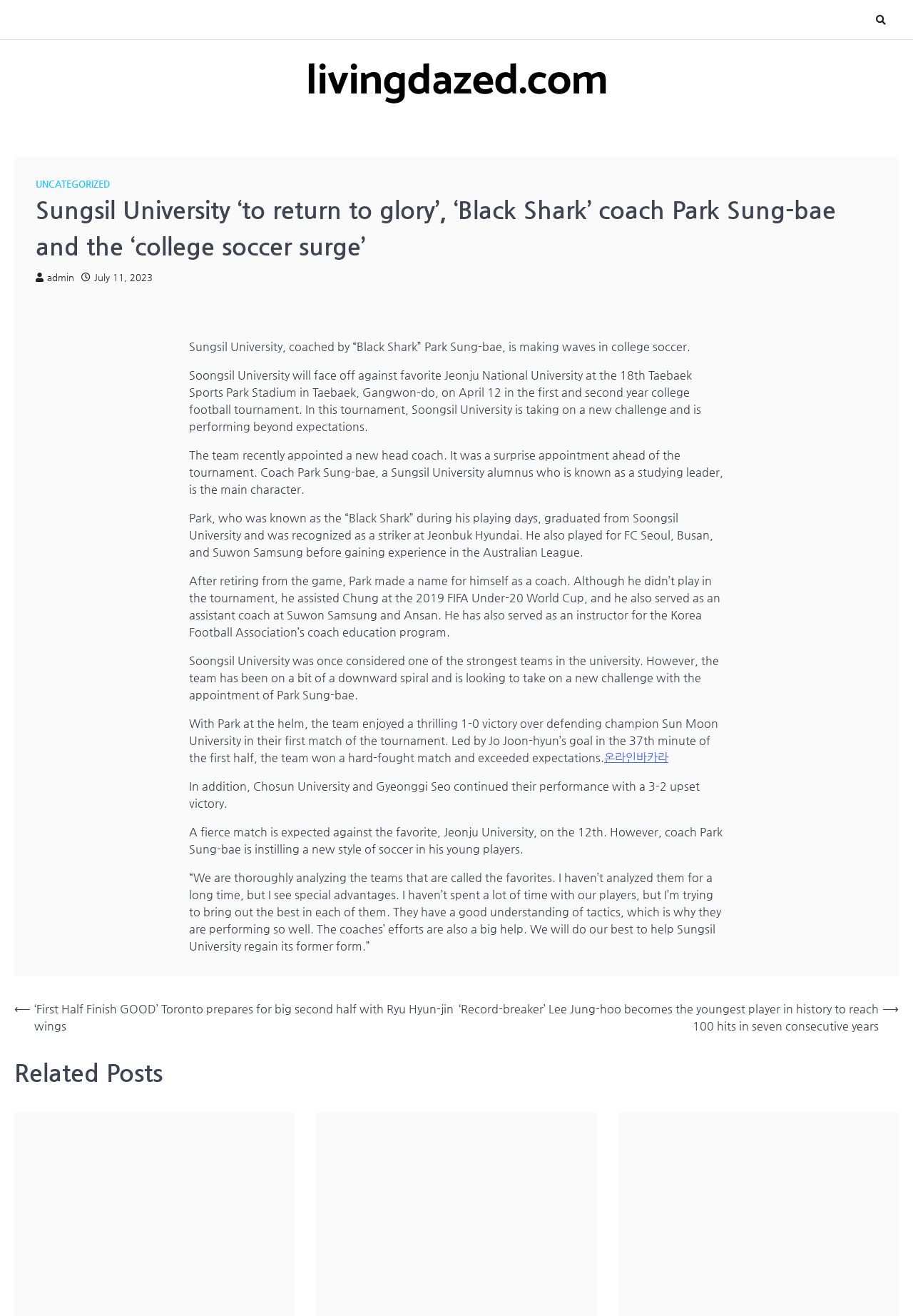Could you determine the bounding box coordinates of the clickable element to complete the instruction: "Click on the link to livingdazed.com"? Provide the coordinates as four float numbers between 0 and 1, i.e., [left, top, right, bottom].

[0.335, 0.042, 0.665, 0.081]